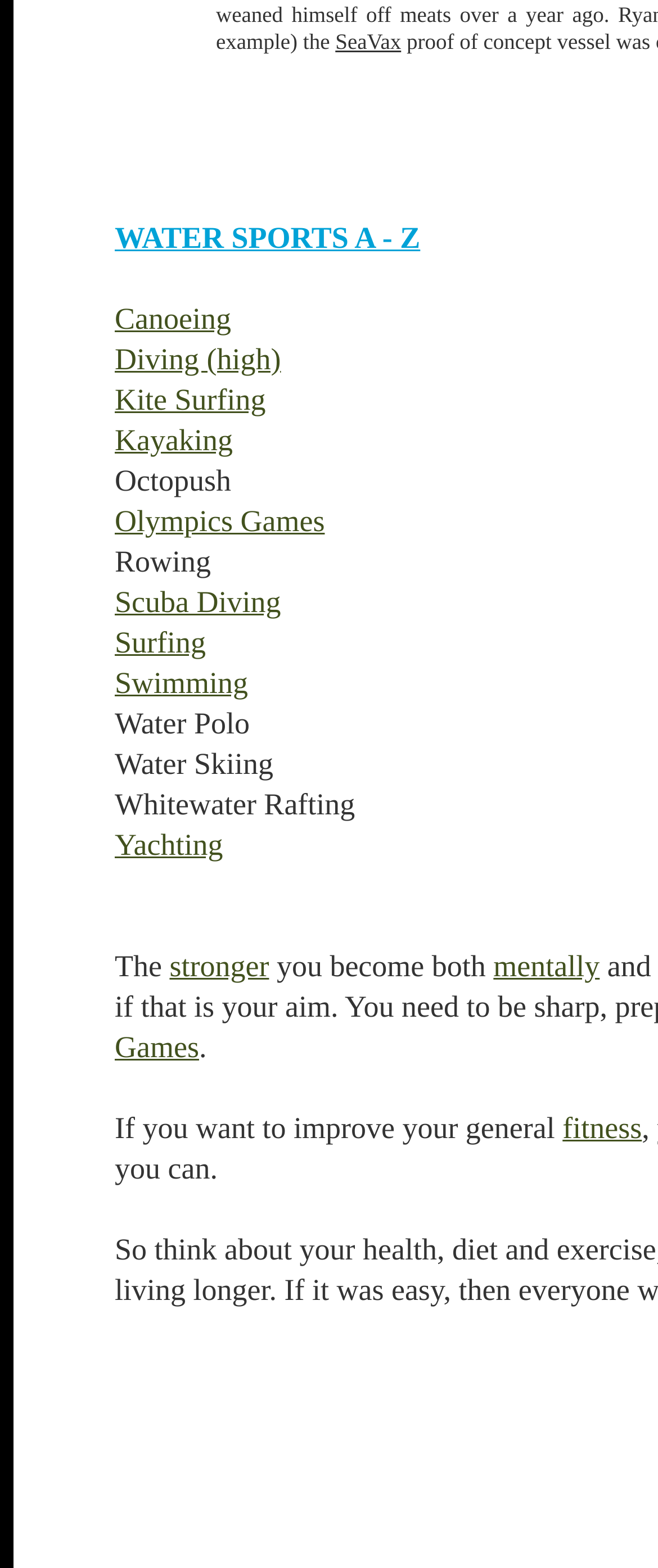Pinpoint the bounding box coordinates of the area that should be clicked to complete the following instruction: "Go to Canoeing". The coordinates must be given as four float numbers between 0 and 1, i.e., [left, top, right, bottom].

[0.174, 0.192, 0.351, 0.214]